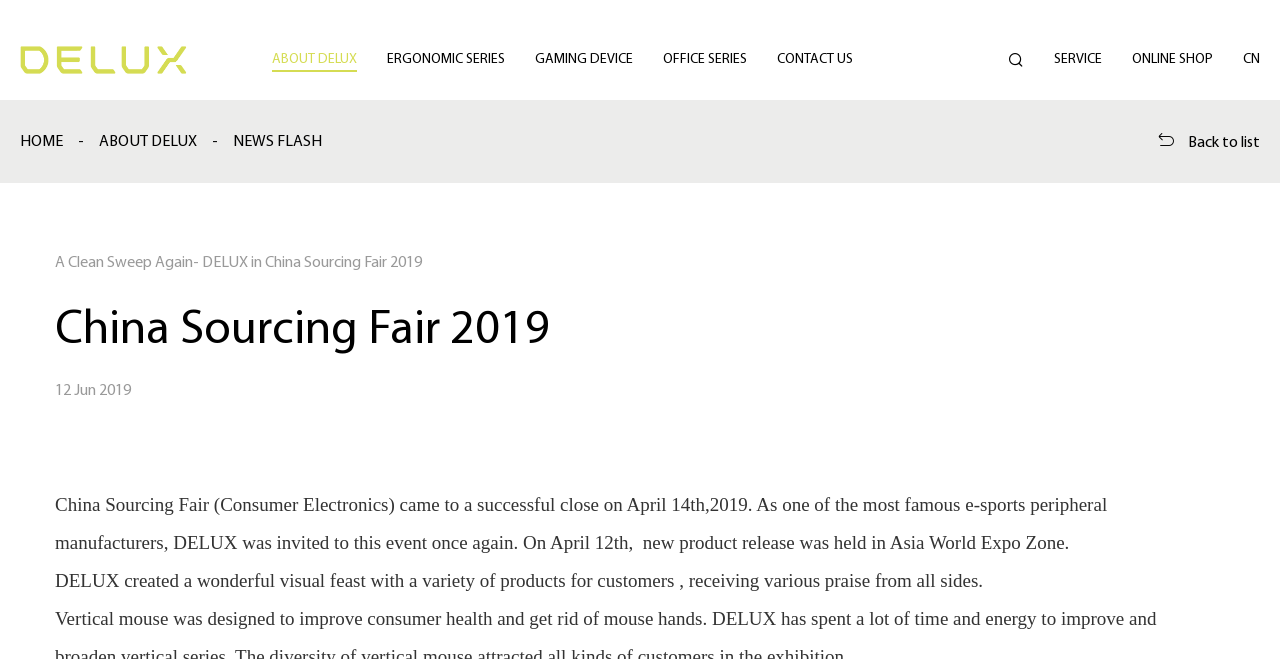Please find the bounding box coordinates (top-left x, top-left y, bottom-right x, bottom-right y) in the screenshot for the UI element described as follows: ERGONOMIC SERIES

[0.303, 0.073, 0.395, 0.109]